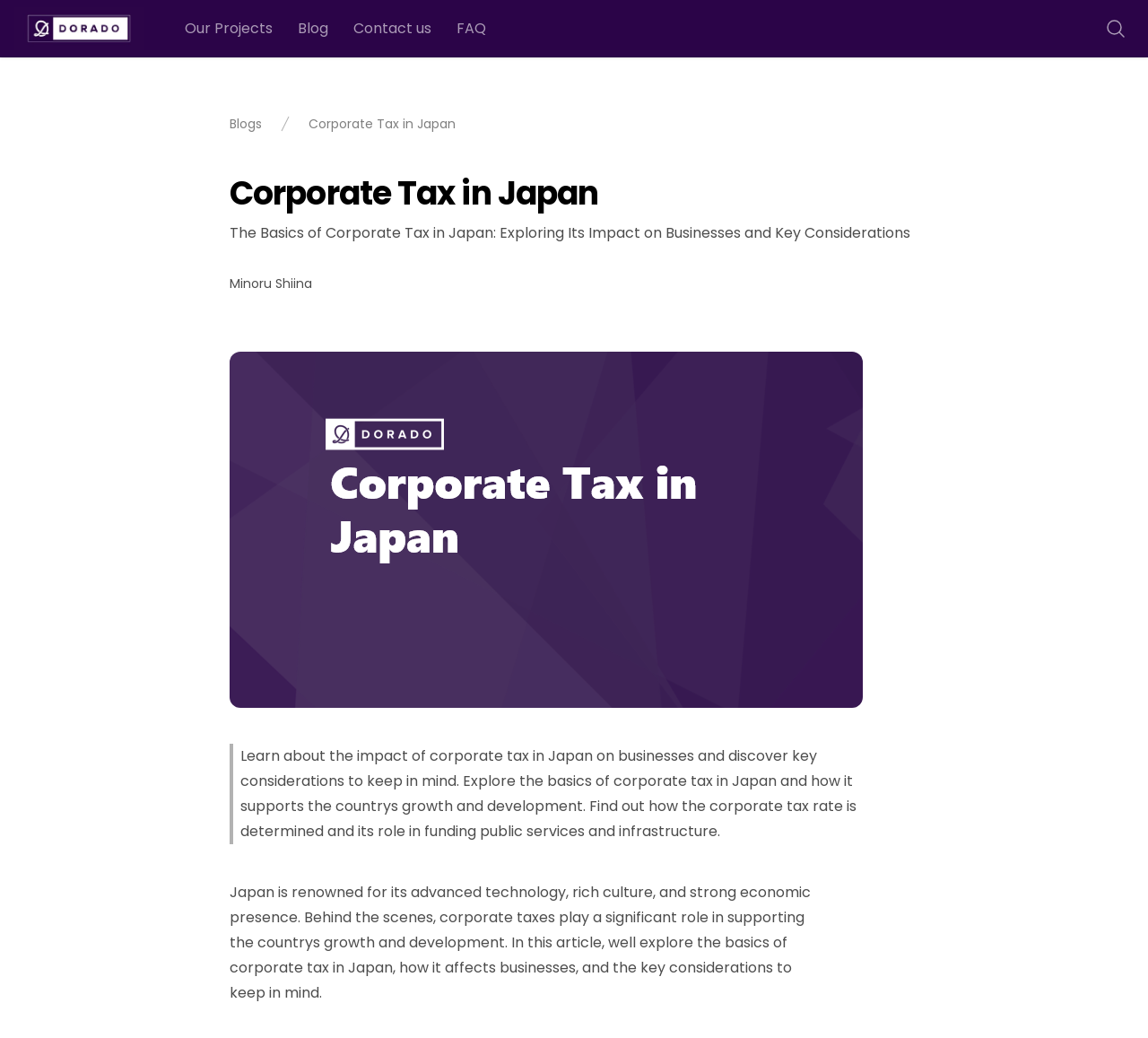Bounding box coordinates are specified in the format (top-left x, top-left y, bottom-right x, bottom-right y). All values are floating point numbers bounded between 0 and 1. Please provide the bounding box coordinate of the region this sentence describes: Corporate Tax in Japan

[0.269, 0.111, 0.397, 0.128]